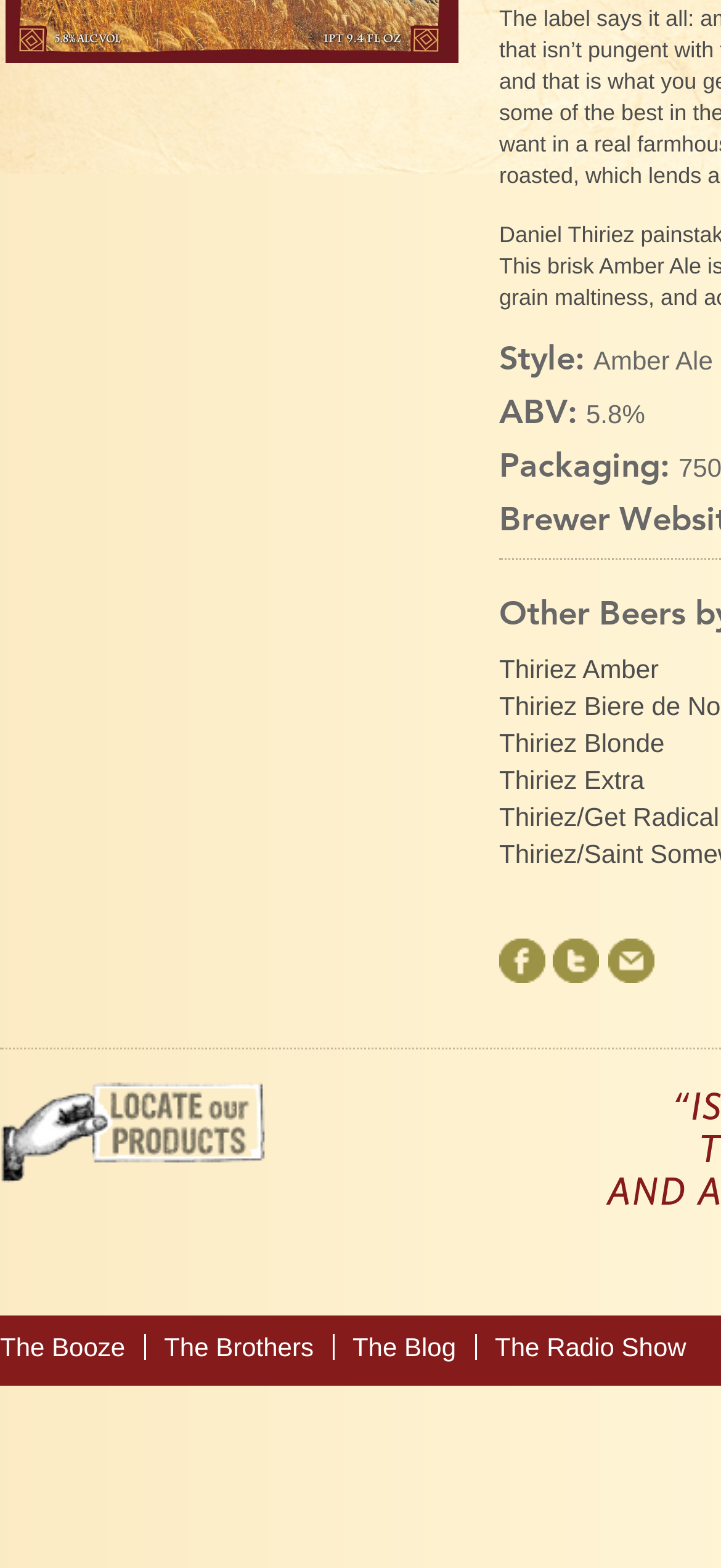Locate the bounding box of the UI element based on this description: "aria-describedby="a11y-external-message"". Provide four float numbers between 0 and 1 as [left, top, right, bottom].

None